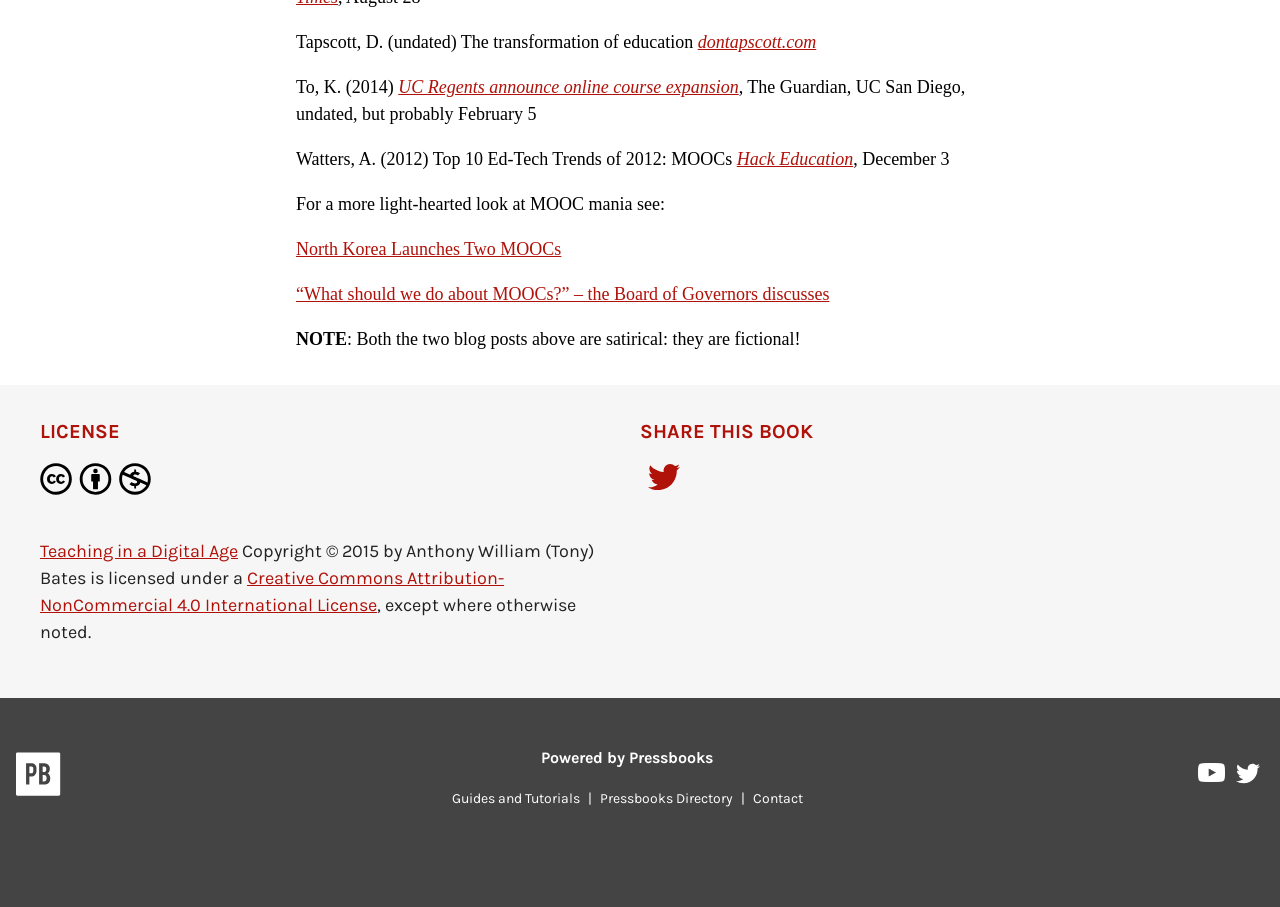What is the name of the platform that powered this book?
Look at the image and provide a short answer using one word or a phrase.

Pressbooks